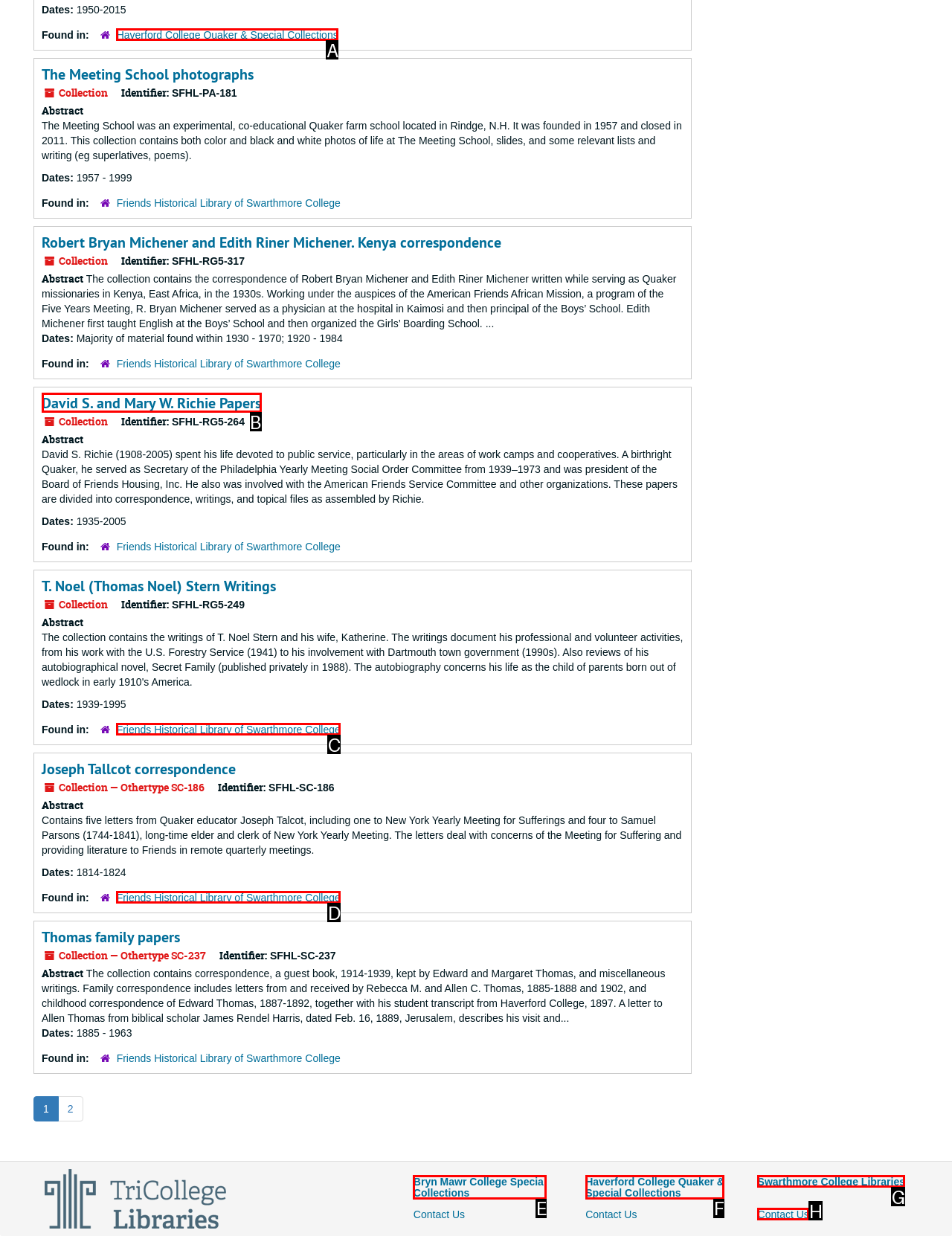Find the HTML element that suits the description: Swarthmore College Libraries
Indicate your answer with the letter of the matching option from the choices provided.

G